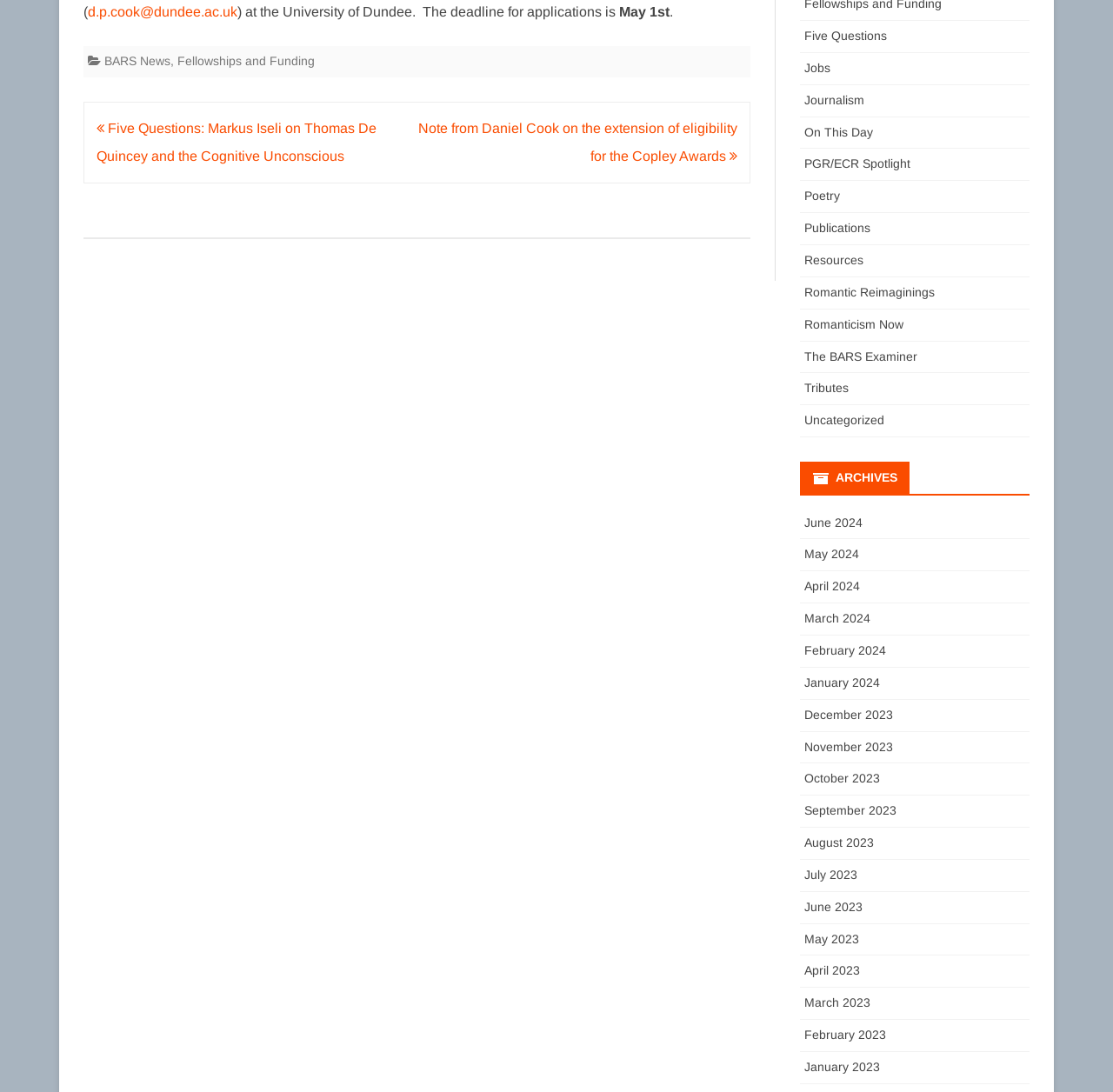Determine the bounding box coordinates for the UI element matching this description: "Jobs".

[0.722, 0.056, 0.746, 0.068]